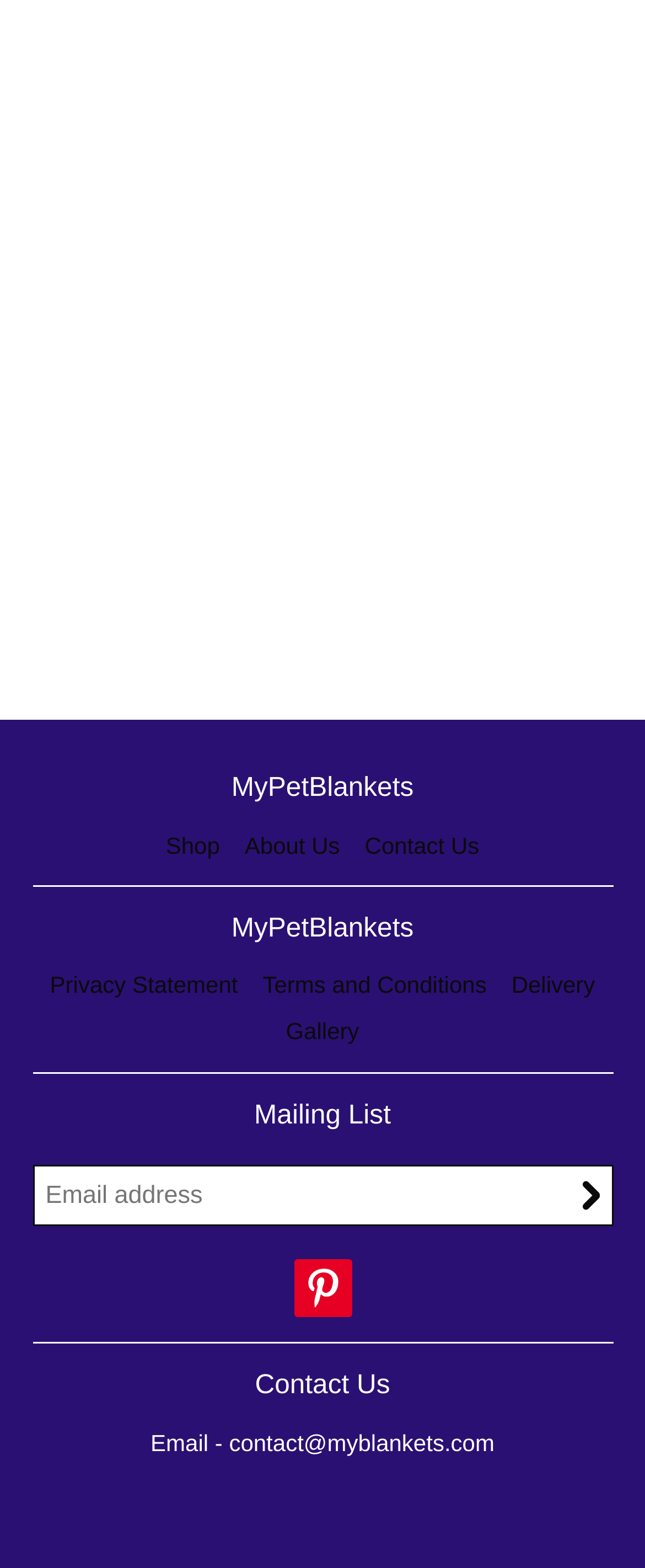Can you identify the bounding box coordinates of the clickable region needed to carry out this instruction: 'Click on the Pinterest link'? The coordinates should be four float numbers within the range of 0 to 1, stated as [left, top, right, bottom].

[0.455, 0.803, 0.545, 0.84]